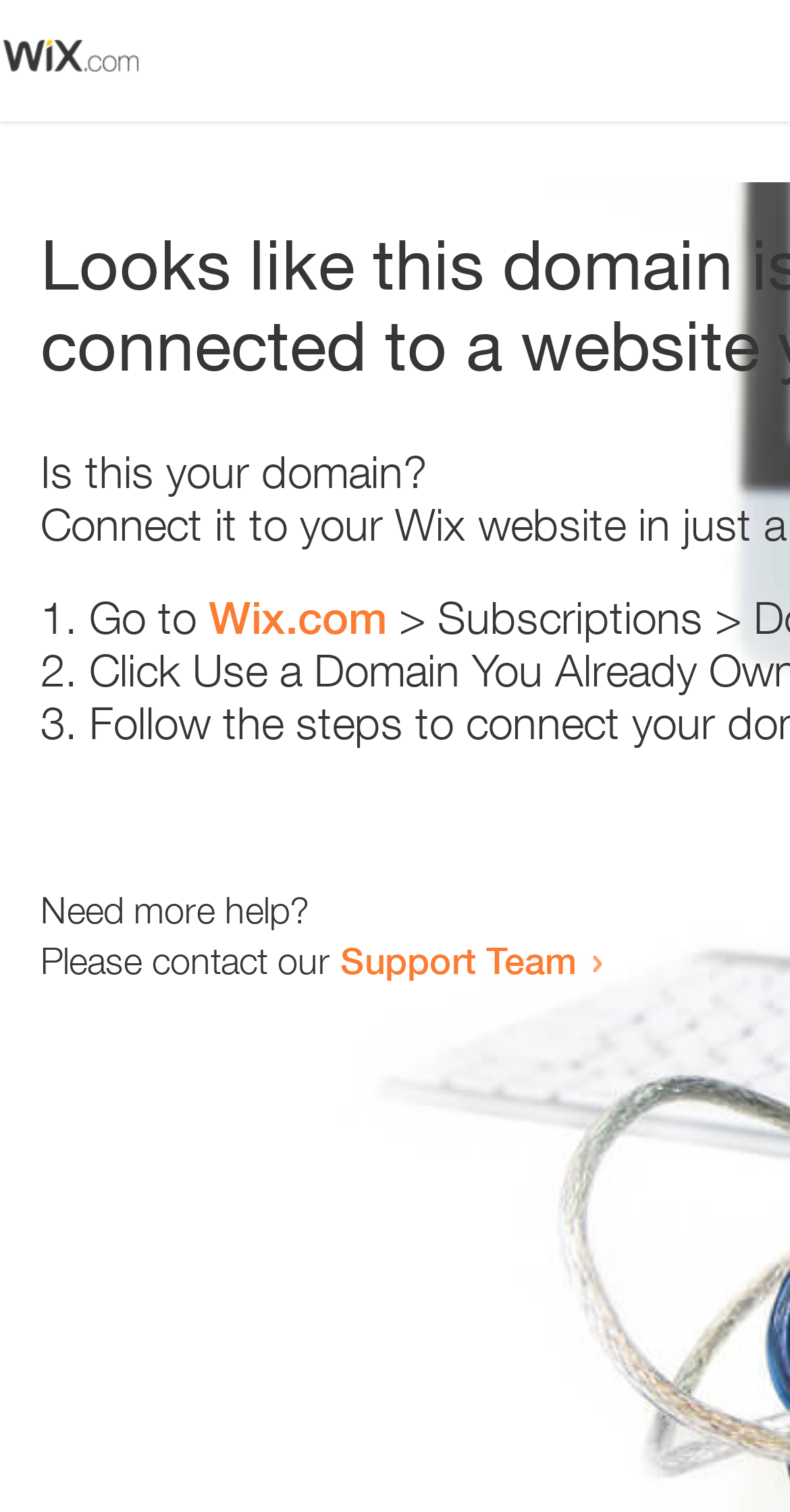Answer the question using only one word or a concise phrase: How many list markers are present?

3